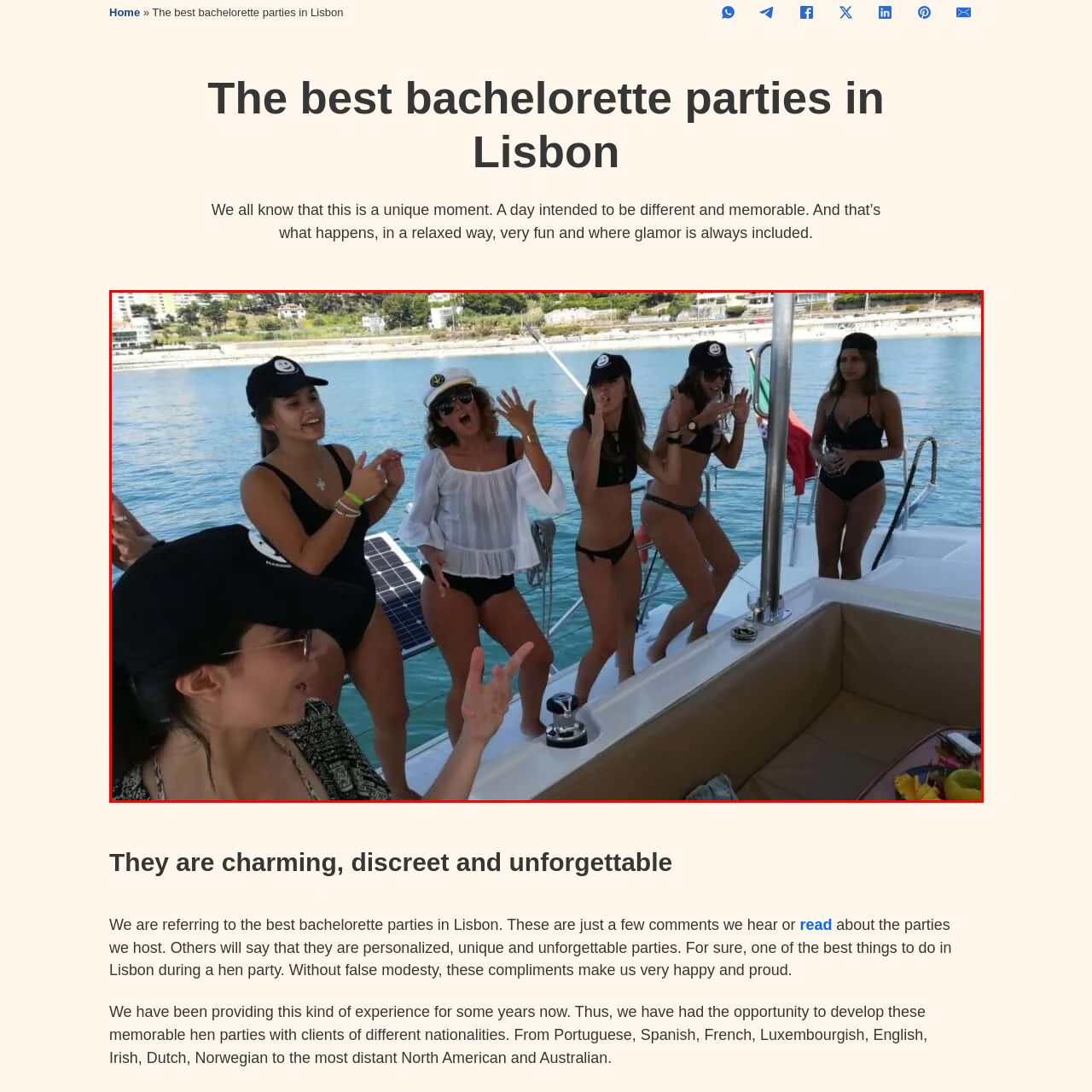Examine the section enclosed by the red box and give a brief answer to the question: What is the purpose of the solar panels on the boat?

To provide power